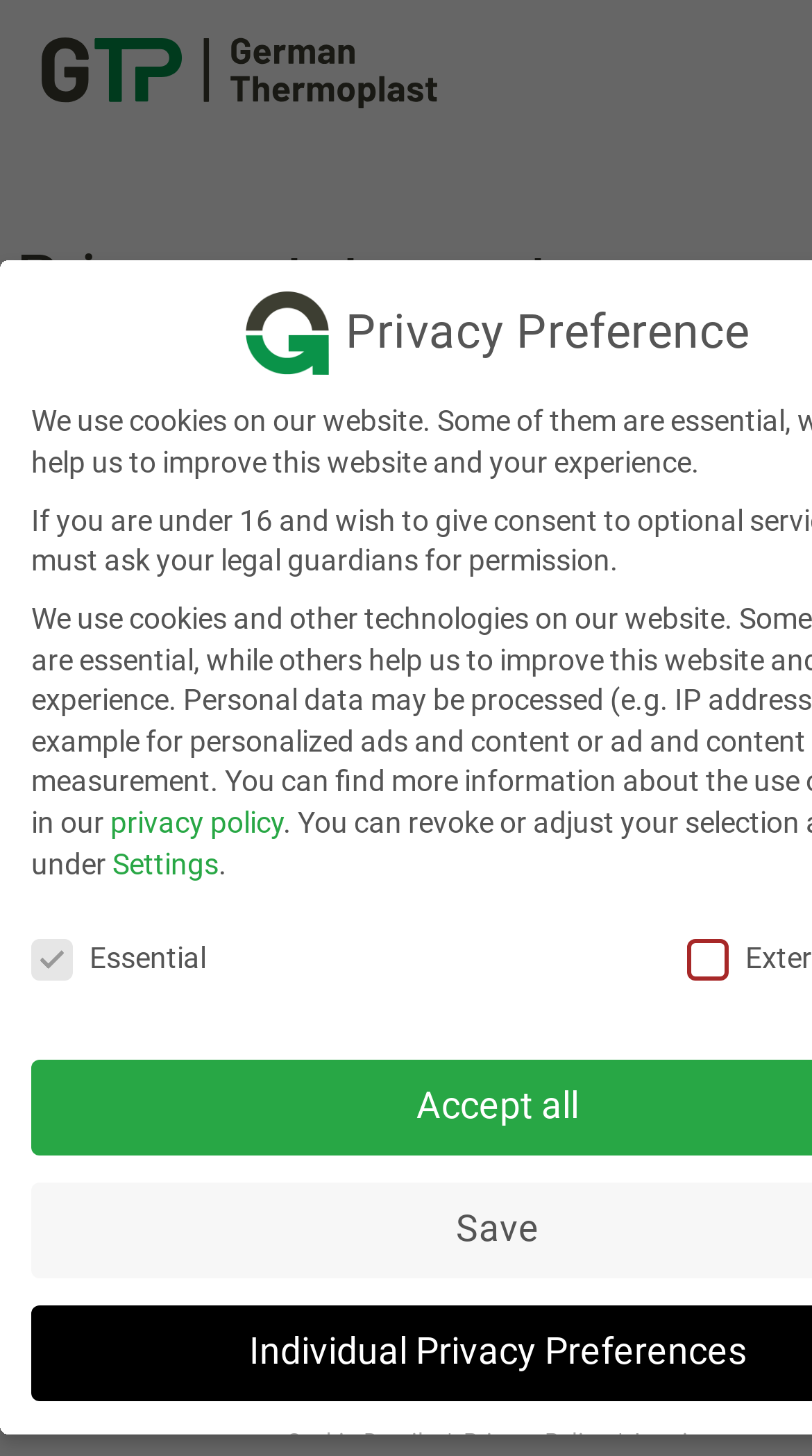What is the 'Privacy Preference' section for?
Examine the image and provide an in-depth answer to the question.

The 'Privacy Preference' section appears to be a section where users can manage their privacy settings, with options such as 'Essential' and links to 'privacy policy' and 'Settings', allowing users to customize their privacy preferences.